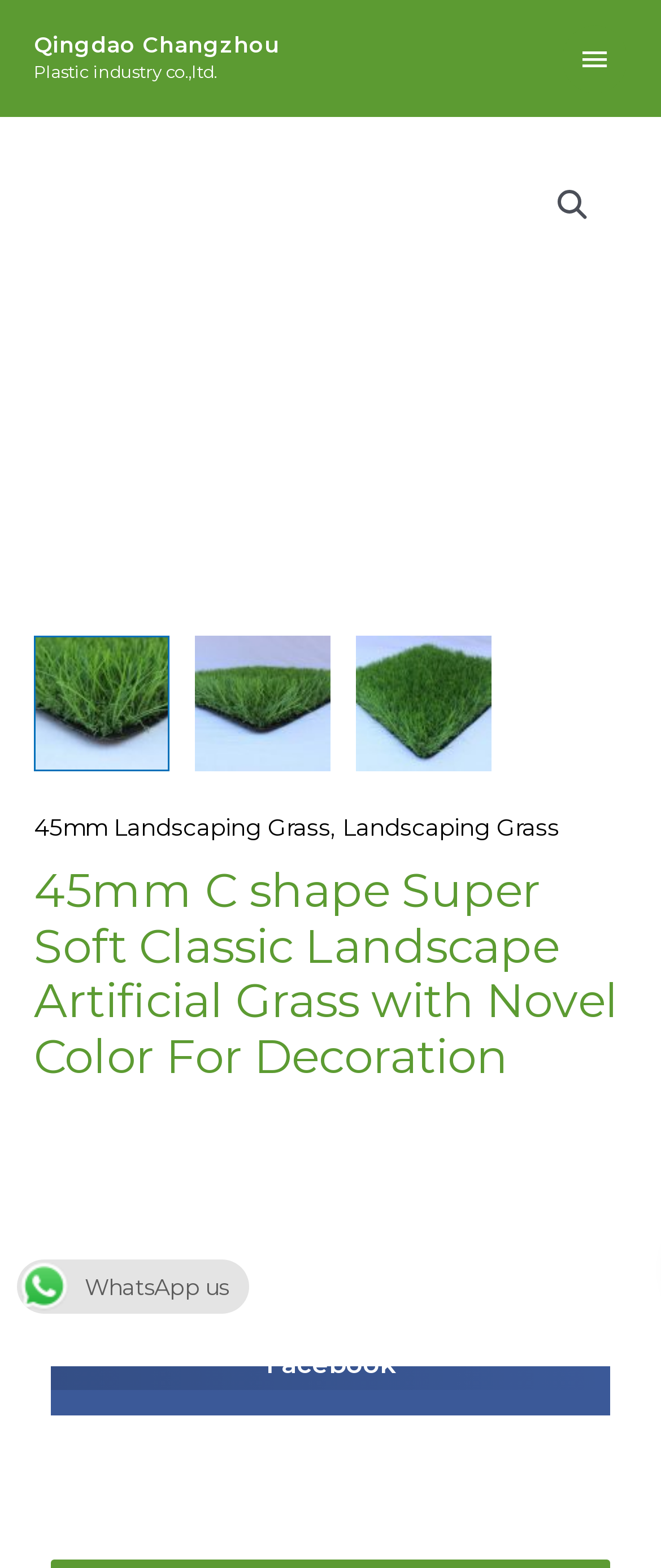Please specify the bounding box coordinates of the clickable region necessary for completing the following instruction: "Contact us on WhatsApp". The coordinates must consist of four float numbers between 0 and 1, i.e., [left, top, right, bottom].

[0.026, 0.812, 0.377, 0.829]